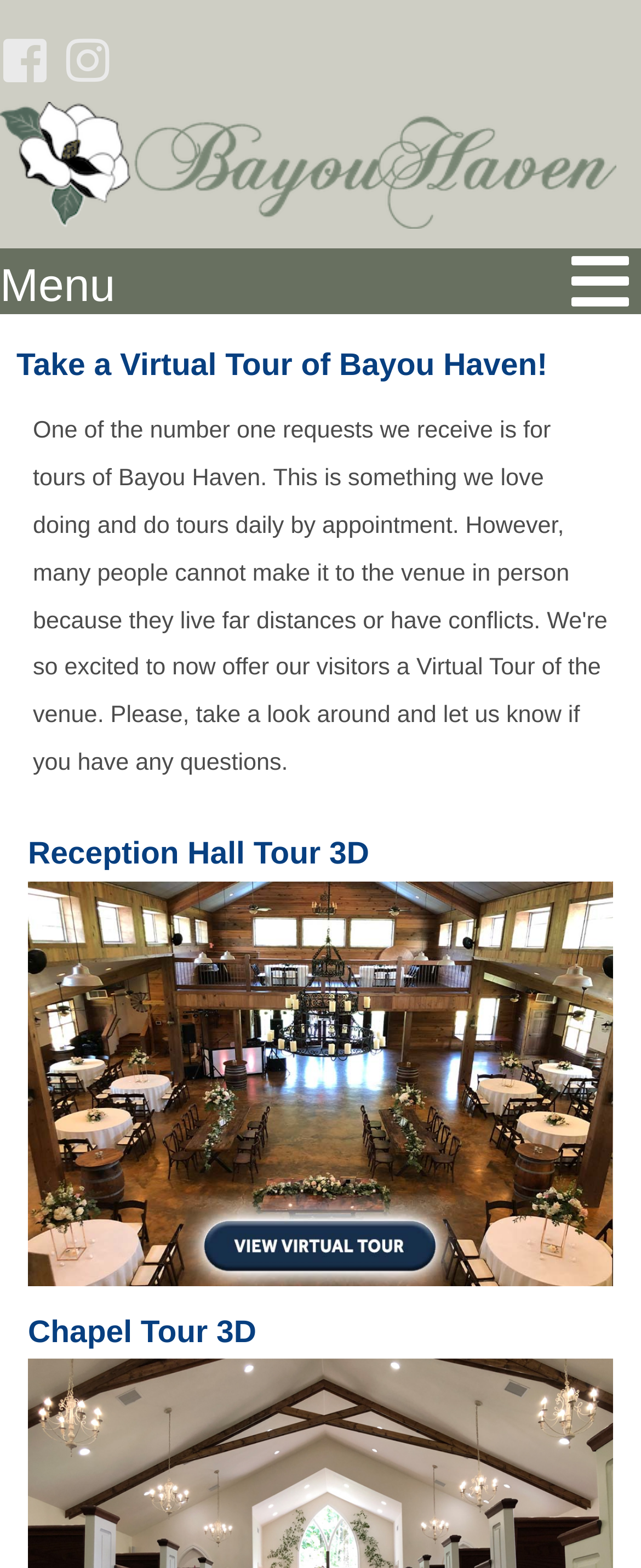What is the purpose of the webpage? Based on the image, give a response in one word or a short phrase.

Virtual tour of Bayou Haven